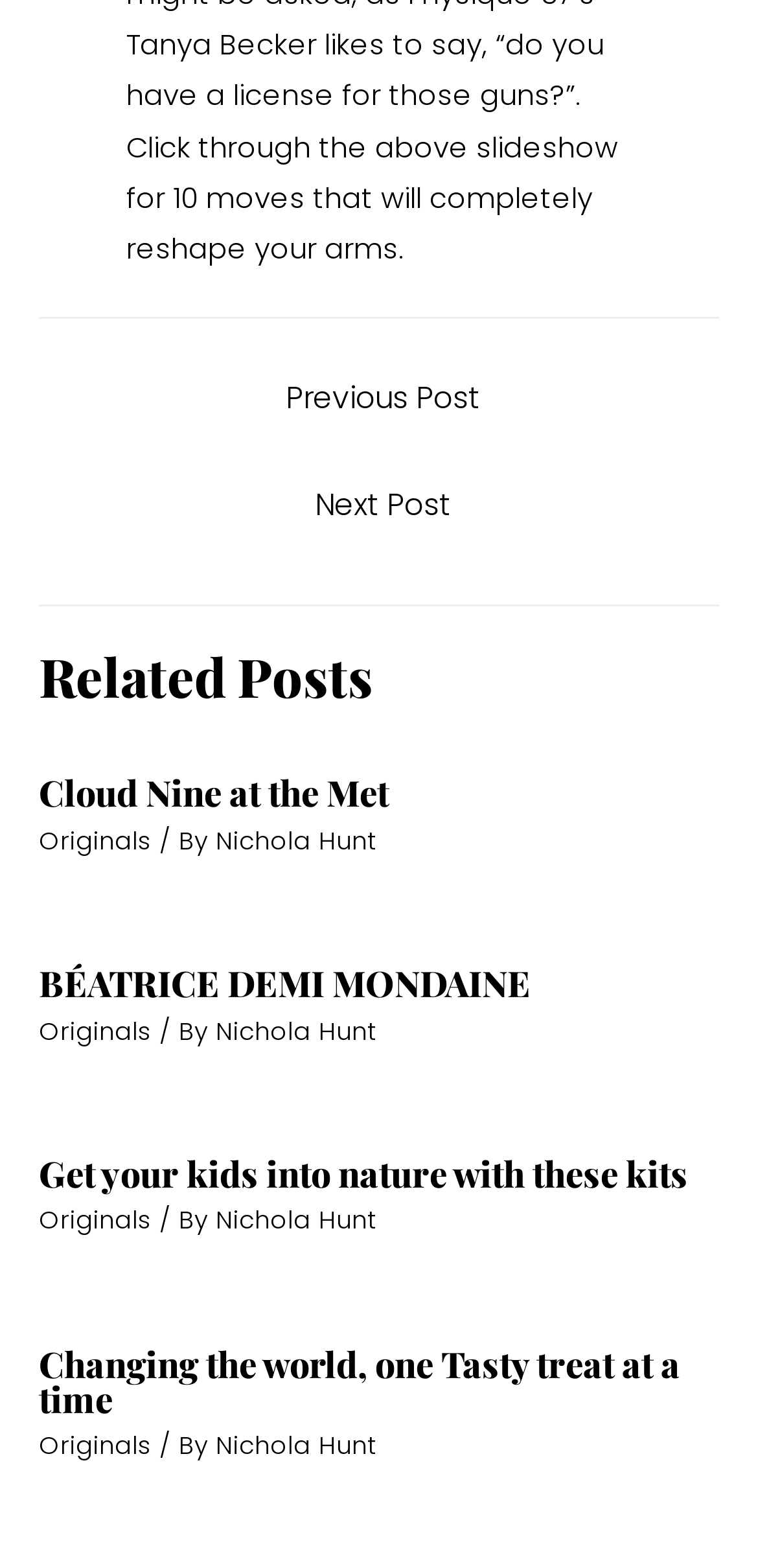Reply to the question with a single word or phrase:
What is the common author of the articles?

Nichola Hunt